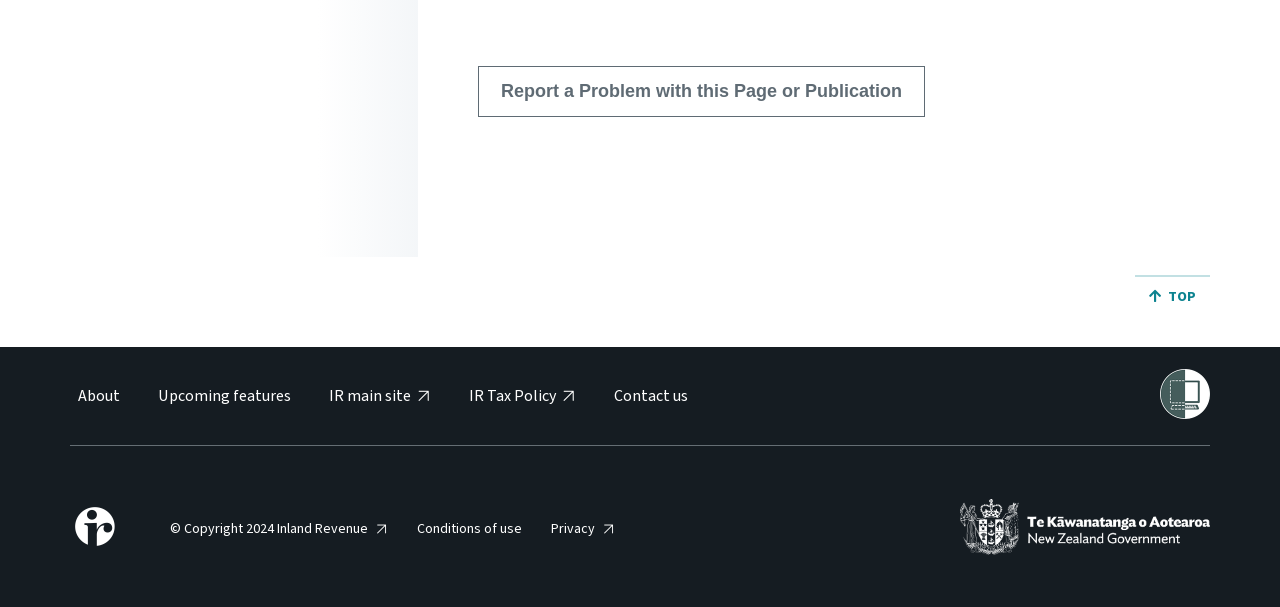Locate the bounding box coordinates of the element that should be clicked to fulfill the instruction: "Report a problem with this page or publication".

[0.373, 0.108, 0.723, 0.194]